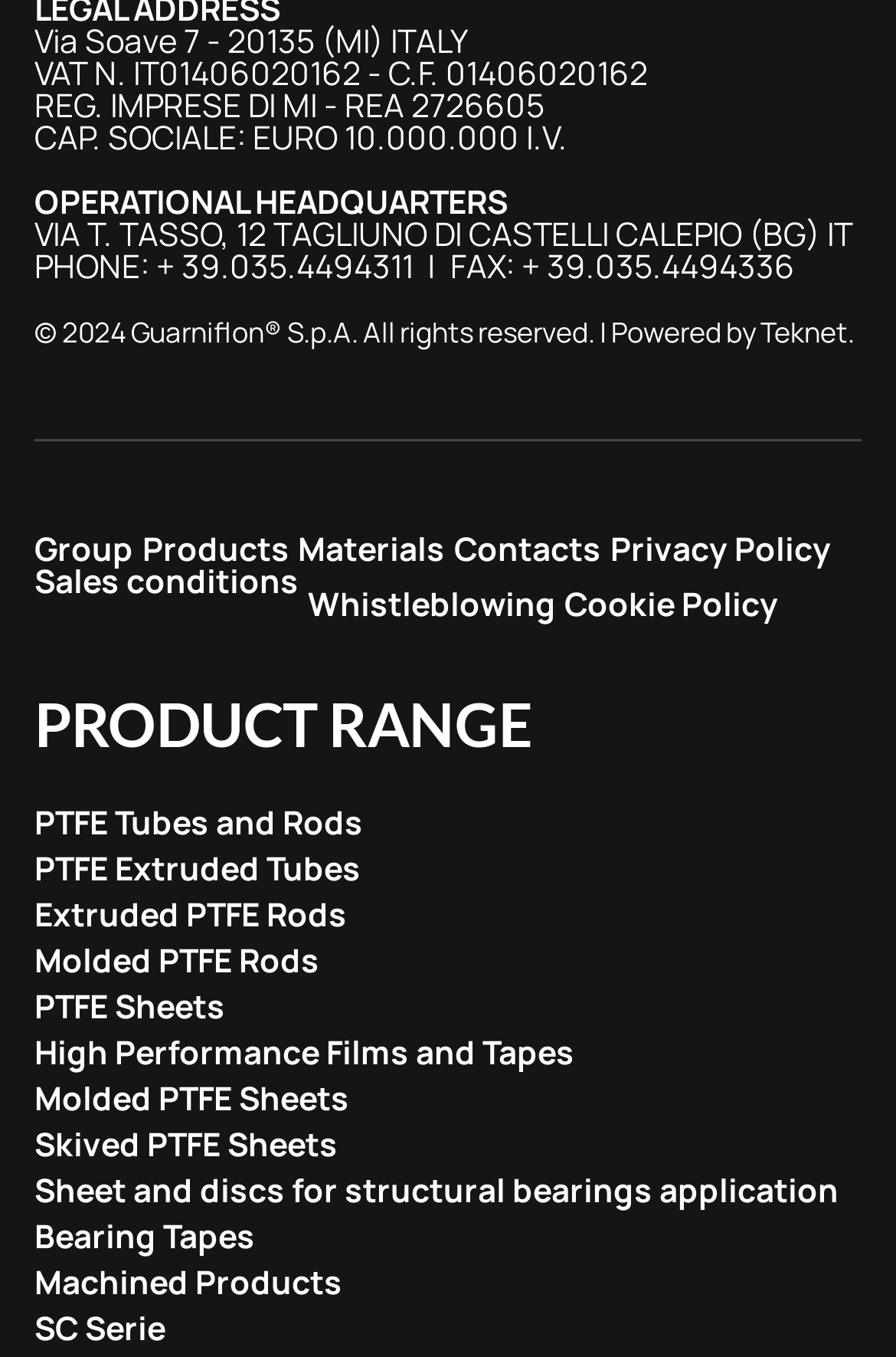Show the bounding box coordinates for the HTML element described as: "Group".

[0.038, 0.388, 0.149, 0.42]